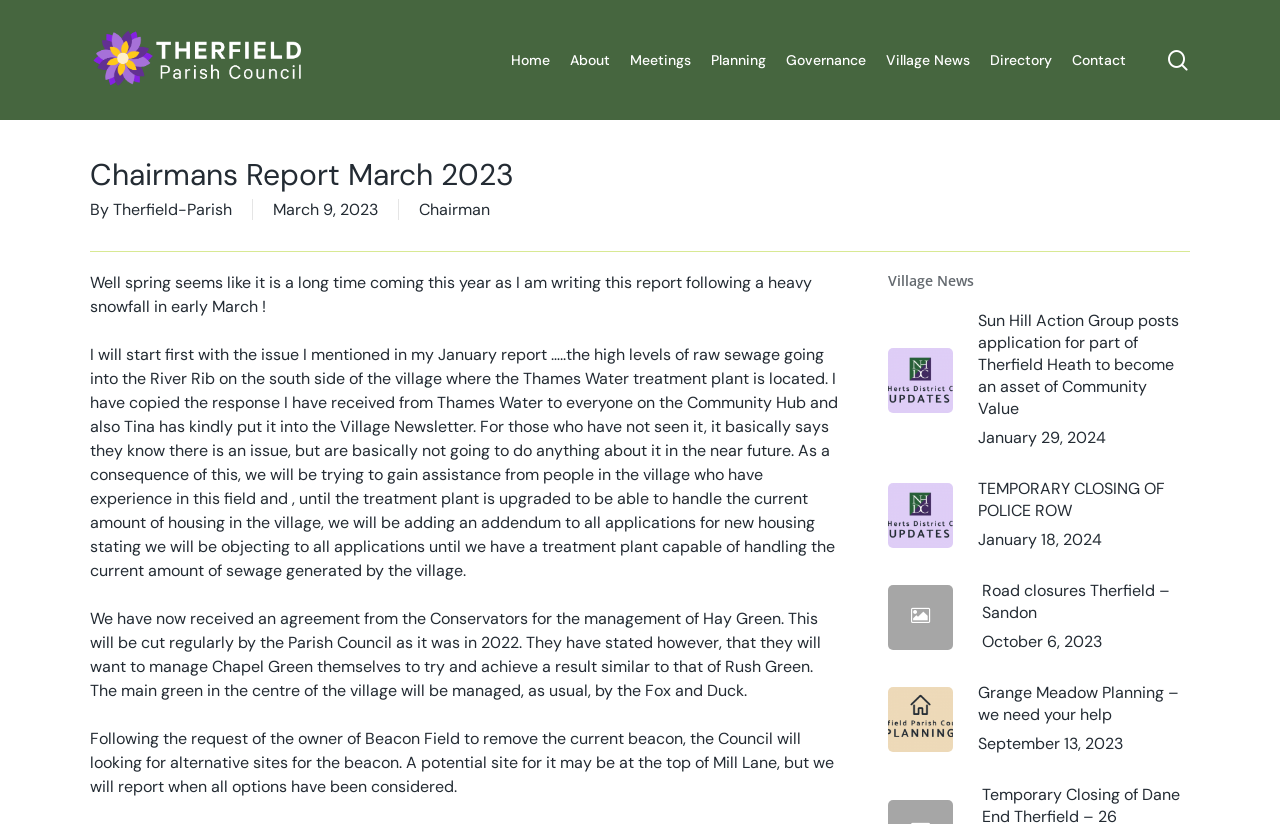Please determine the bounding box coordinates of the element's region to click for the following instruction: "Go to Home page".

[0.391, 0.061, 0.438, 0.085]